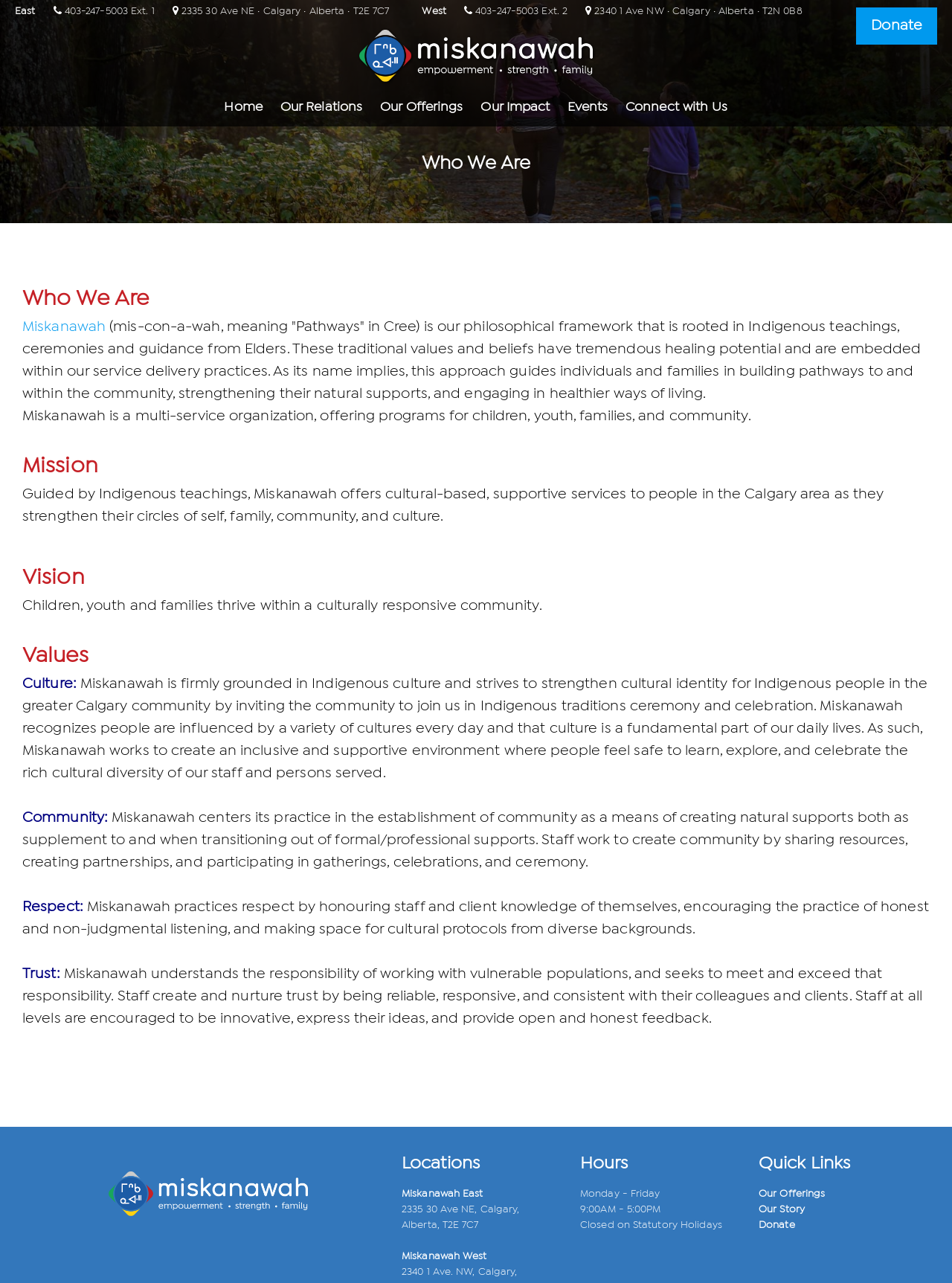What are the working hours of Miskanawah?
Please provide a comprehensive answer based on the details in the screenshot.

The working hours of Miskanawah can be found in the 'Hours' section, which is located at the bottom of the webpage. It is mentioned that Miskanawah is open from 9:00AM to 5:00PM, Monday to Friday, and is closed on statutory holidays.